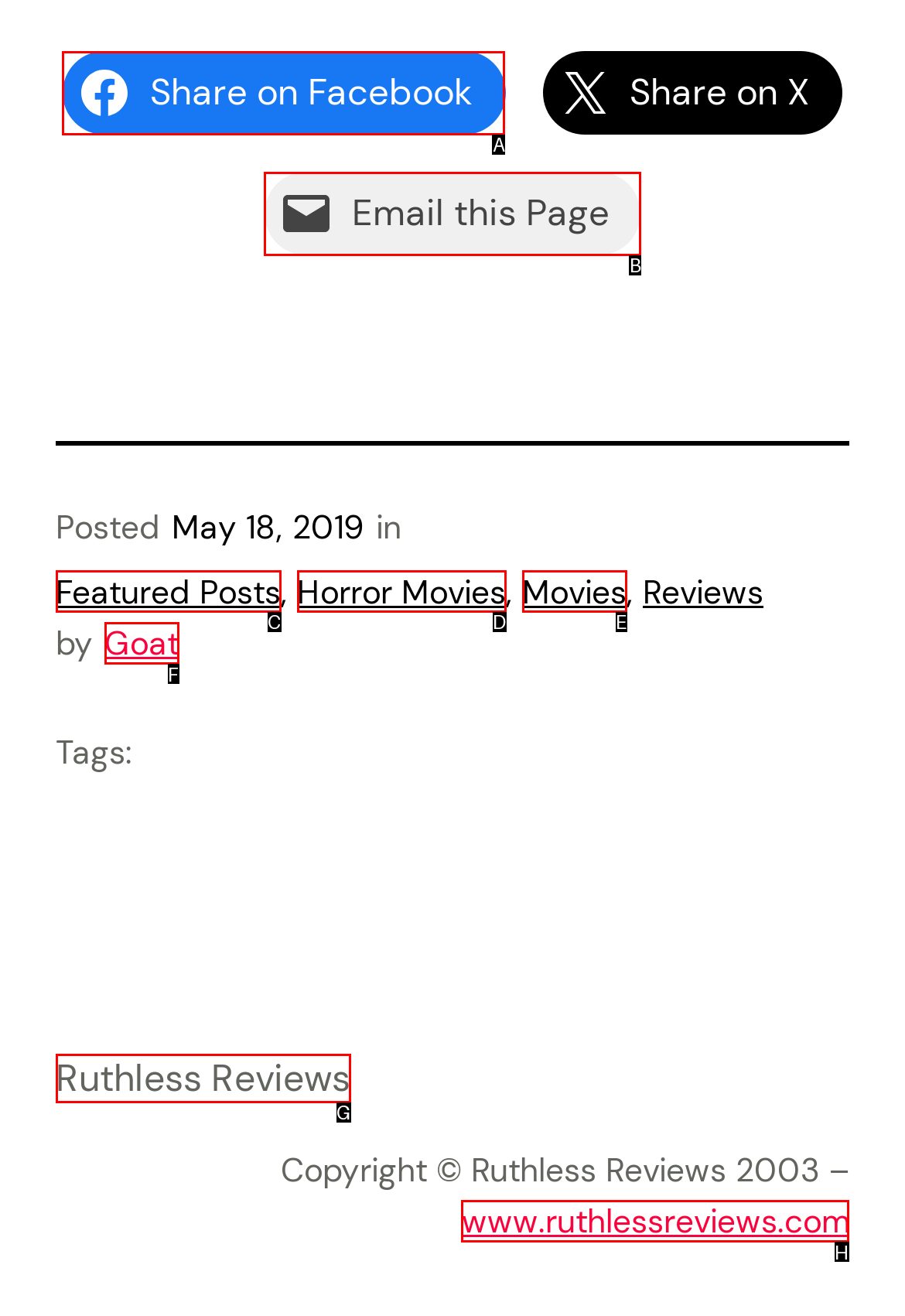Select the proper HTML element to perform the given task: Go to www.ruthlessreviews.com Answer with the corresponding letter from the provided choices.

H